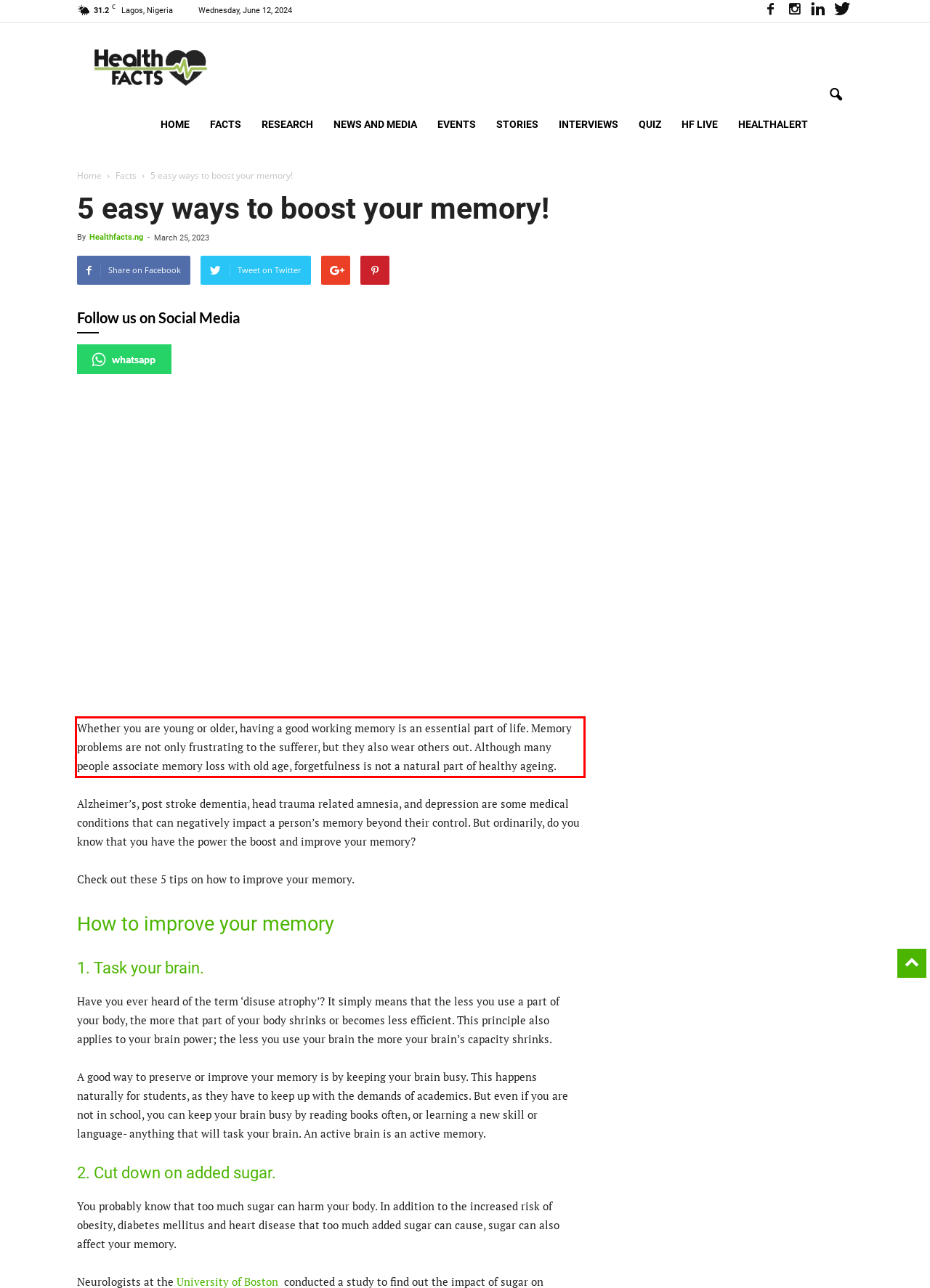Using the provided screenshot, read and generate the text content within the red-bordered area.

Whether you are young or older, having a good working memory is an essential part of life. Memory problems are not only frustrating to the sufferer, but they also wear others out. Although many people associate memory loss with old age, forgetfulness is not a natural part of healthy ageing.